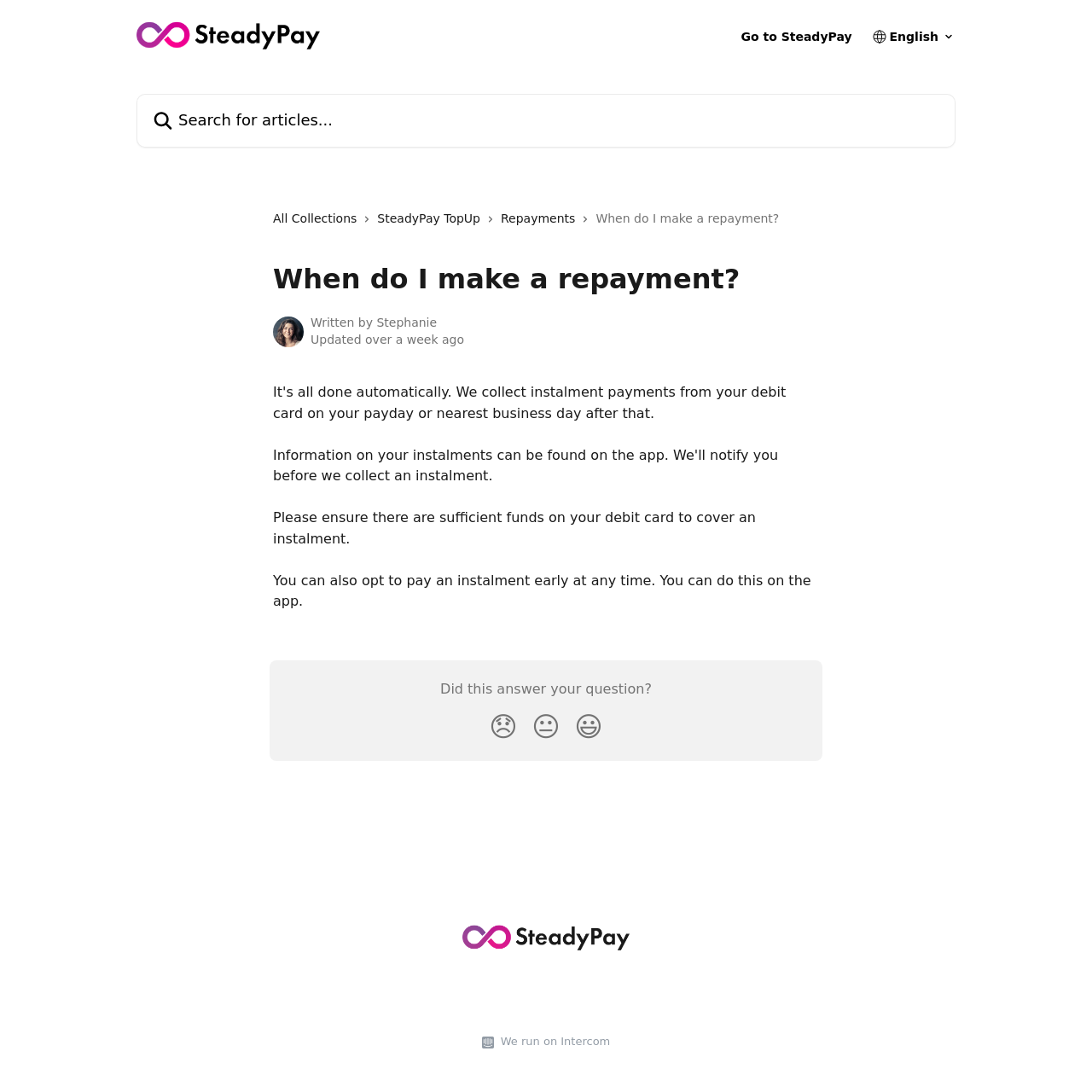Can you specify the bounding box coordinates of the area that needs to be clicked to fulfill the following instruction: "read the book description"?

None